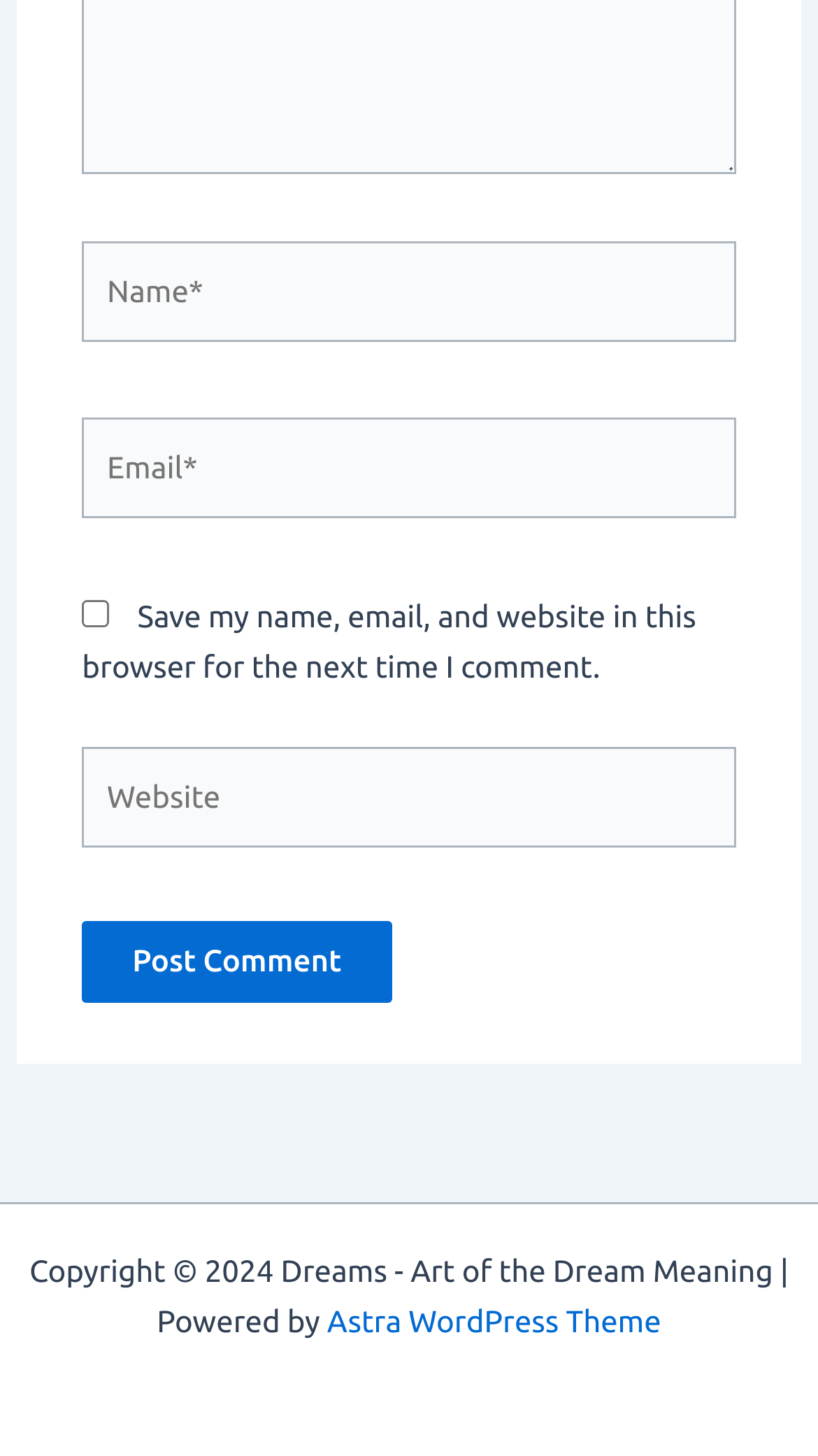Bounding box coordinates should be in the format (top-left x, top-left y, bottom-right x, bottom-right y) and all values should be floating point numbers between 0 and 1. Determine the bounding box coordinate for the UI element described as: Blog - Latest News

None